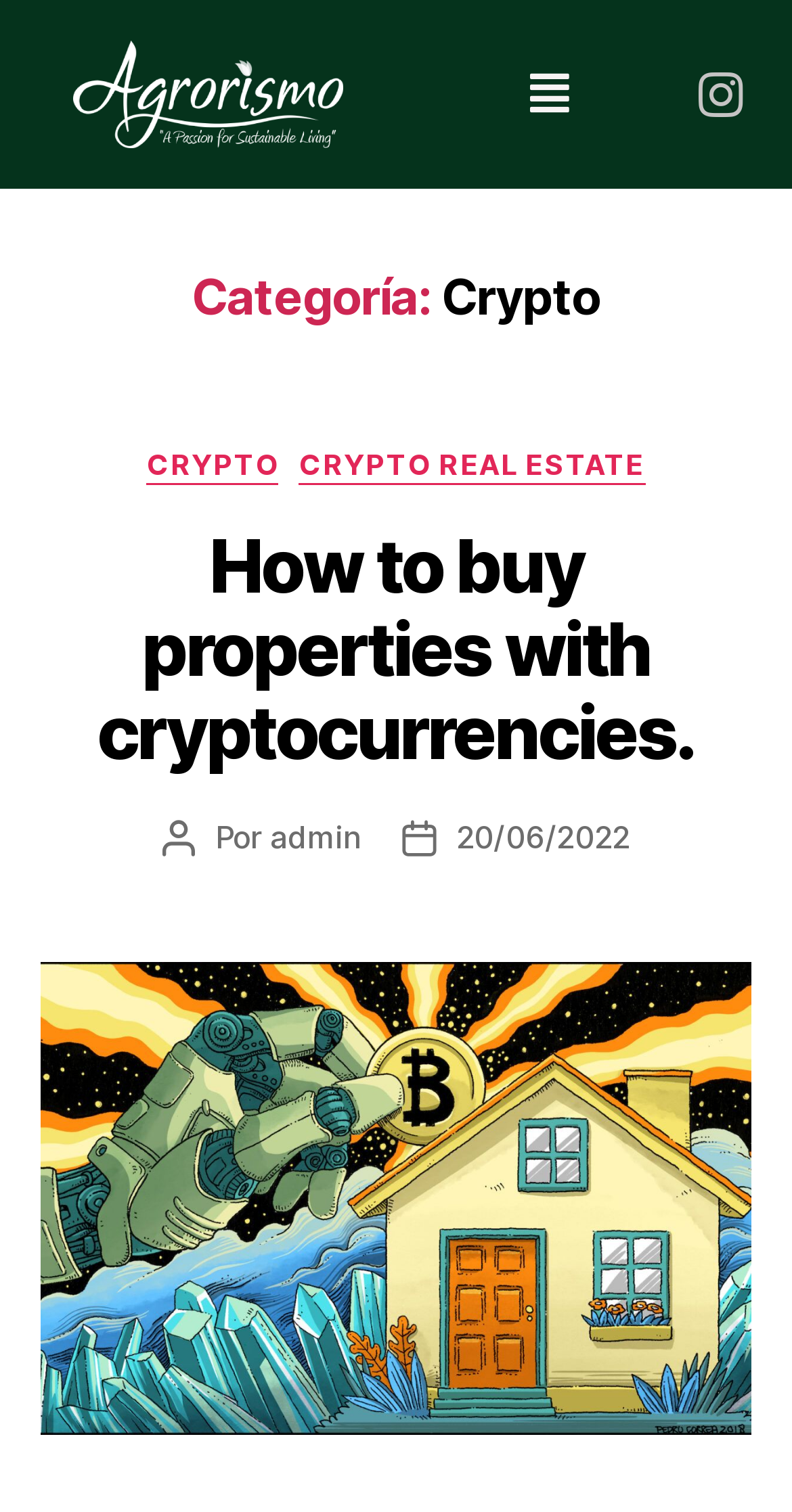Provide the bounding box coordinates for the UI element described in this sentence: "Crypto". The coordinates should be four float values between 0 and 1, i.e., [left, top, right, bottom].

[0.185, 0.295, 0.352, 0.32]